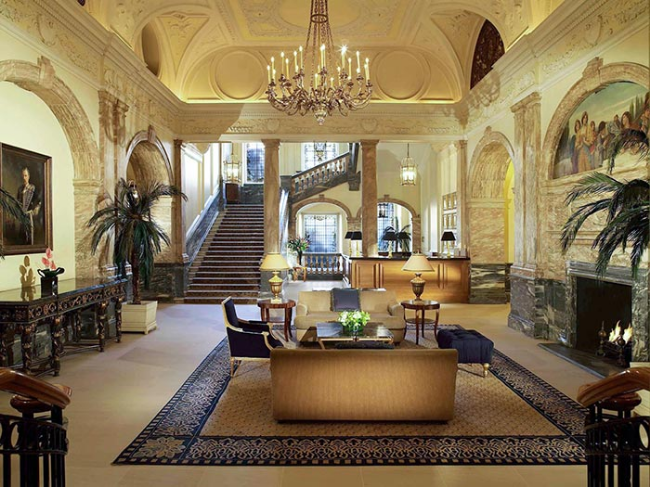Generate a complete and detailed caption for the image.

The image showcases the luxurious lobby of the Landmark London hotel, which is renowned for its Victorian architectural charm. The lobby features an elegant arrangement of furniture, including a plush sofa and ornate side tables, creating a welcoming atmosphere. The high ceiling is adorned with intricate moldings, and a grand chandelier adds a touch of opulence. Richly detailed columns and arches frame the space, while lush palms bring a hint of greenery, enhancing the sophisticated decor. The inviting area is well-lit, suggesting a warm ambiance that reflects the grandeur of the hotel. This captivating environment, with its historic touches, invites guests to relax and indulge in old-school elegance.